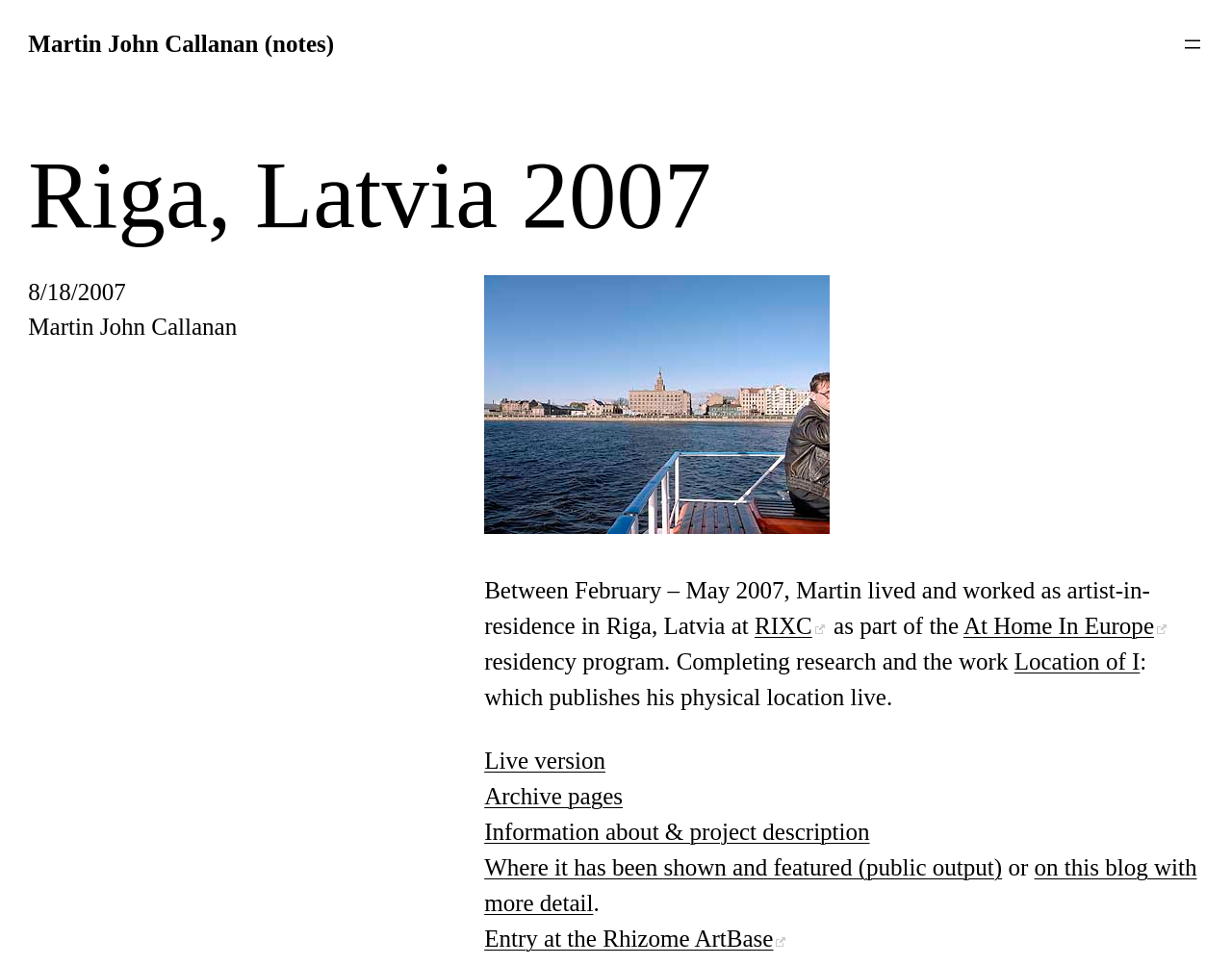Illustrate the webpage thoroughly, mentioning all important details.

The webpage is about Martin John Callanan's artist residency in Riga, Latvia in 2007. At the top, there is a heading with the title "Martin John Callanan (notes)" which is also a link. To the right of the title, there is a button labeled "Open menu". 

Below the title, there is another heading "Riga, Latvia 2007" which is also a link. Next to it, there is a time stamp "8/18/2007". 

Further down, there is a section with a photo of Martin John Callanan, accompanied by a paragraph of text describing his residency experience in Riga, Latvia. The text mentions that he lived and worked as an artist-in-residence at RIXC, as part of the "At Home In Europe" residency program. 

Below the paragraph, there are several links to related projects and resources, including "Location of I", "Live version", "Archive pages", "Information about & project description", "Where it has been shown and featured (public output)", and "Entry at the Rhizome ArtBase". These links are arranged in a vertical list, with some text separating them.